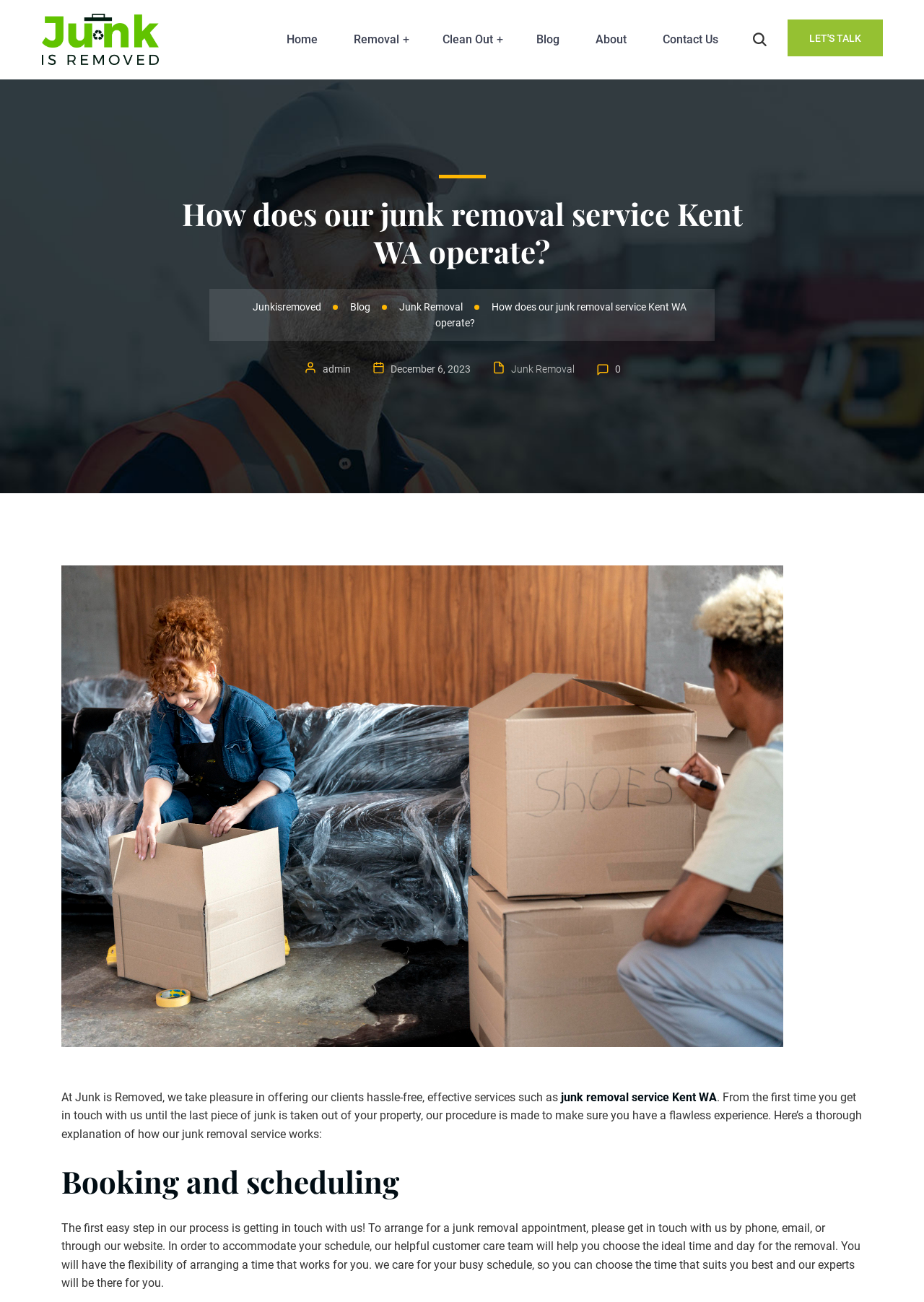From the webpage screenshot, identify the region described by Blog. Provide the bounding box coordinates as (top-left x, top-left y, bottom-right x, bottom-right y), with each value being a floating point number between 0 and 1.

[0.566, 0.023, 0.619, 0.037]